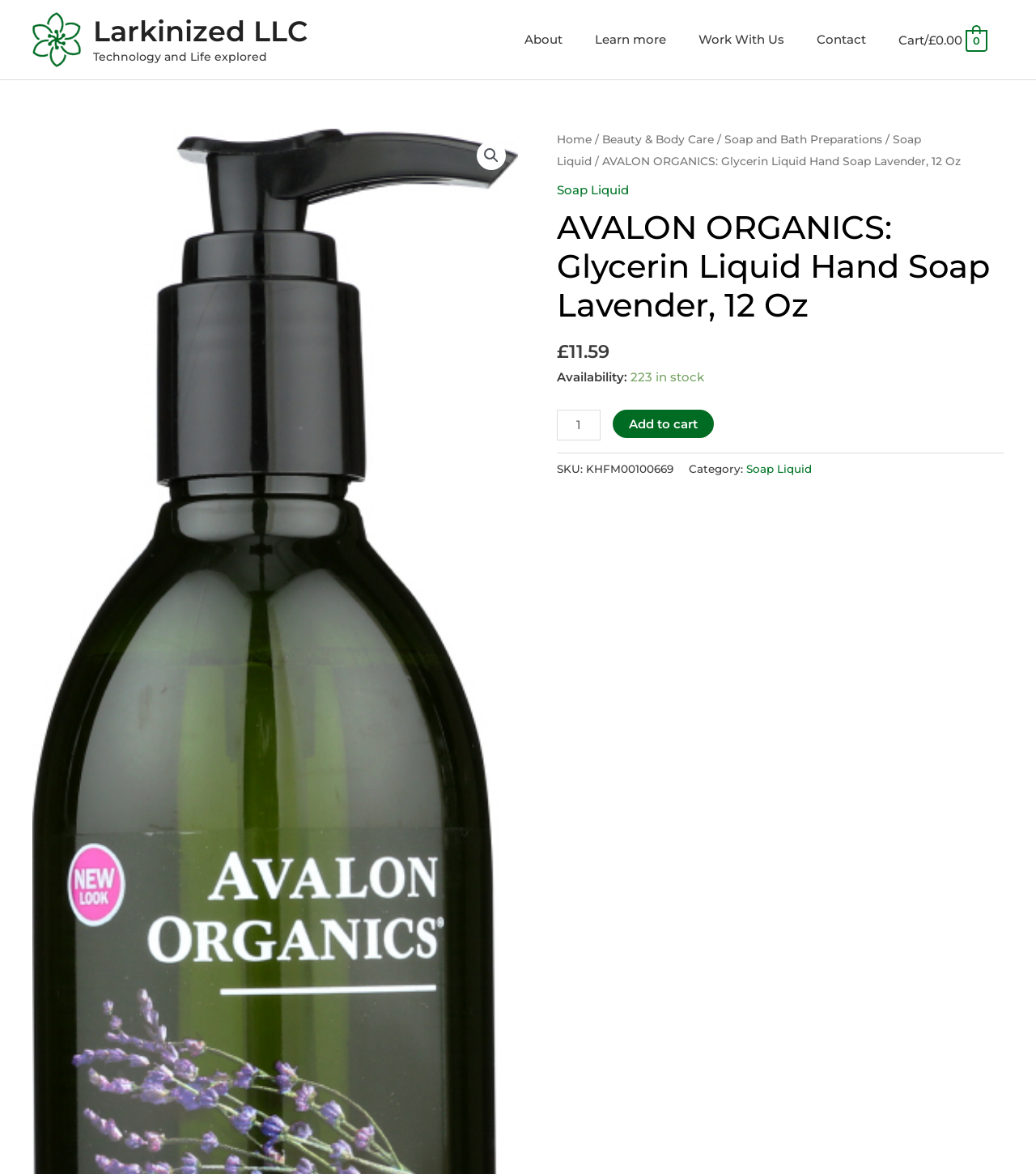Provide a thorough description of this webpage.

The webpage appears to be a product page for AVALON ORGANICS: Glycerin Liquid Hand Soap Lavender, 12 Oz. At the top left, there is a link to "Larkinized LLC" accompanied by an image with the same name. Below this, there is a static text "Technology and Life explored". 

On the top right, there is a navigation menu labeled "Site Navigation" with links to "About", "Learn more", "Work With Us", and "Contact". Next to this menu, there is a link to view the shopping cart, which is currently empty, displaying a total of £0.00.

Below the navigation menu, there is a search icon 🔍 and a breadcrumb navigation menu showing the product's category hierarchy, starting from "Home" and ending with the current product. 

The main product information is displayed below the breadcrumb menu. The product title "AVALON ORGANICS: Glycerin Liquid Hand Soap Lavender, 12 Oz" is a heading, followed by the product price £11.59. The product's availability is shown as "223 in stock". 

There is a section to select the product quantity, with a spin button allowing values from 1 to 223. An "Add to cart" button is located next to this section. Below, there is product information including the SKU number and category, which is "Soap Liquid".